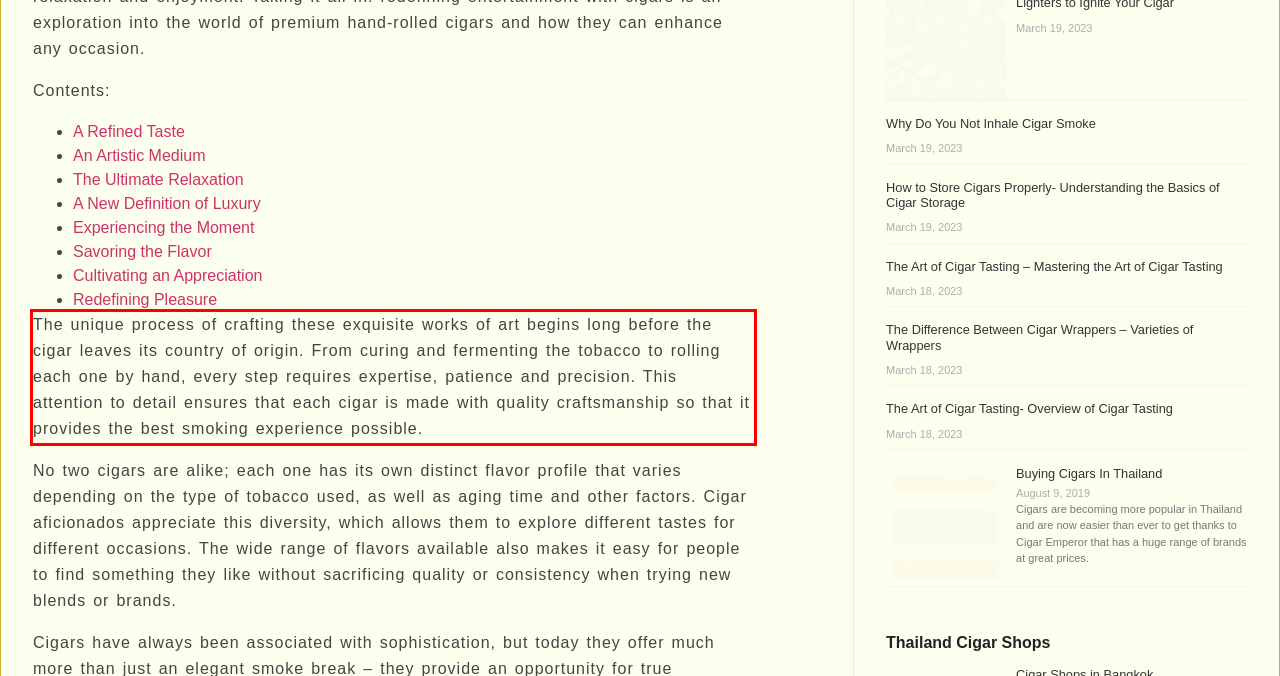Please extract the text content from the UI element enclosed by the red rectangle in the screenshot.

The unique process of crafting these exquisite works of art begins long before the cigar leaves its country of origin. From curing and fermenting the tobacco to rolling each one by hand, every step requires expertise, patience and precision. This attention to detail ensures that each cigar is made with quality craftsmanship so that it provides the best smoking experience possible.